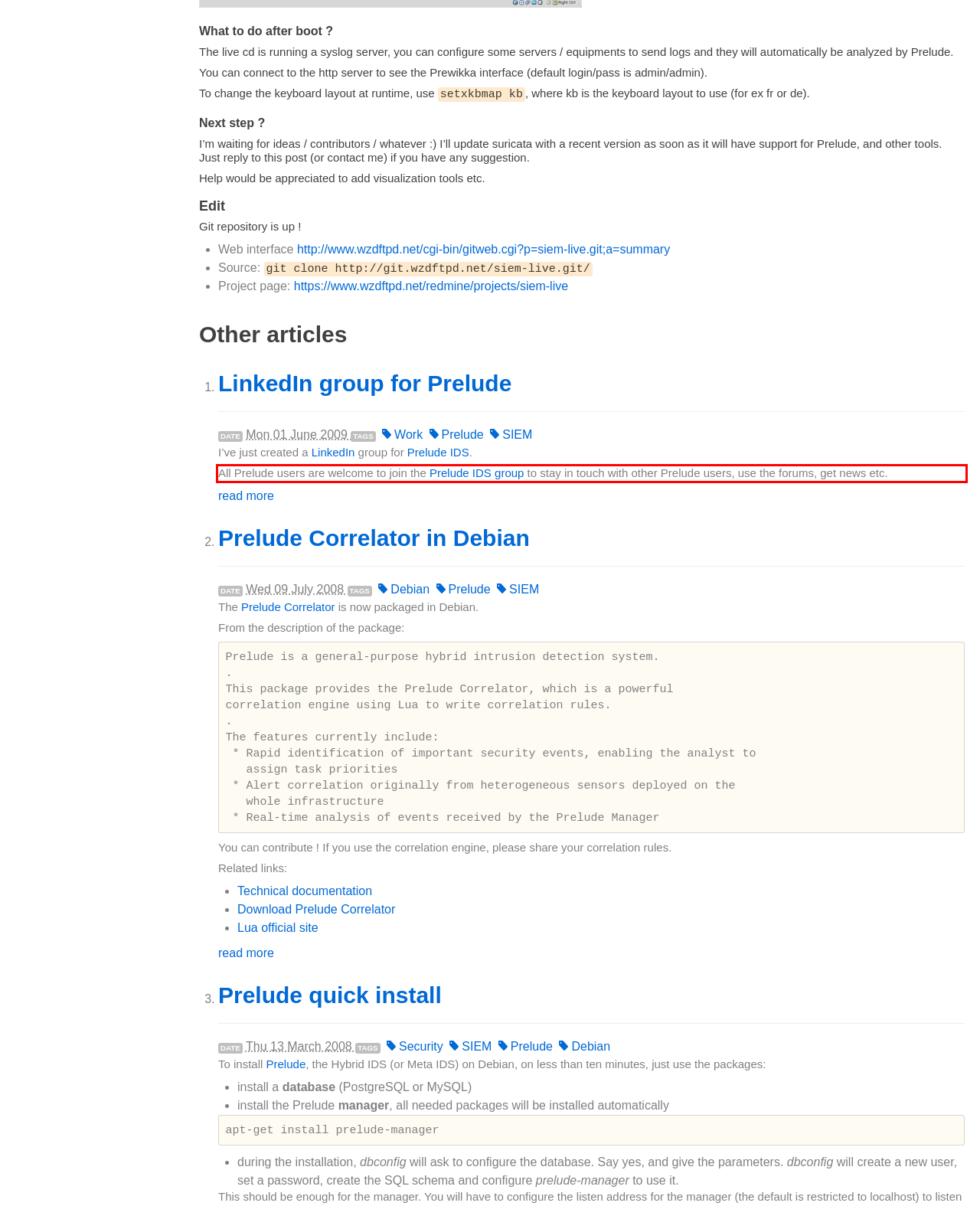Perform OCR on the text inside the red-bordered box in the provided screenshot and output the content.

All Prelude users are welcome to join the Prelude IDS group to stay in touch with other Prelude users, use the forums, get news etc.